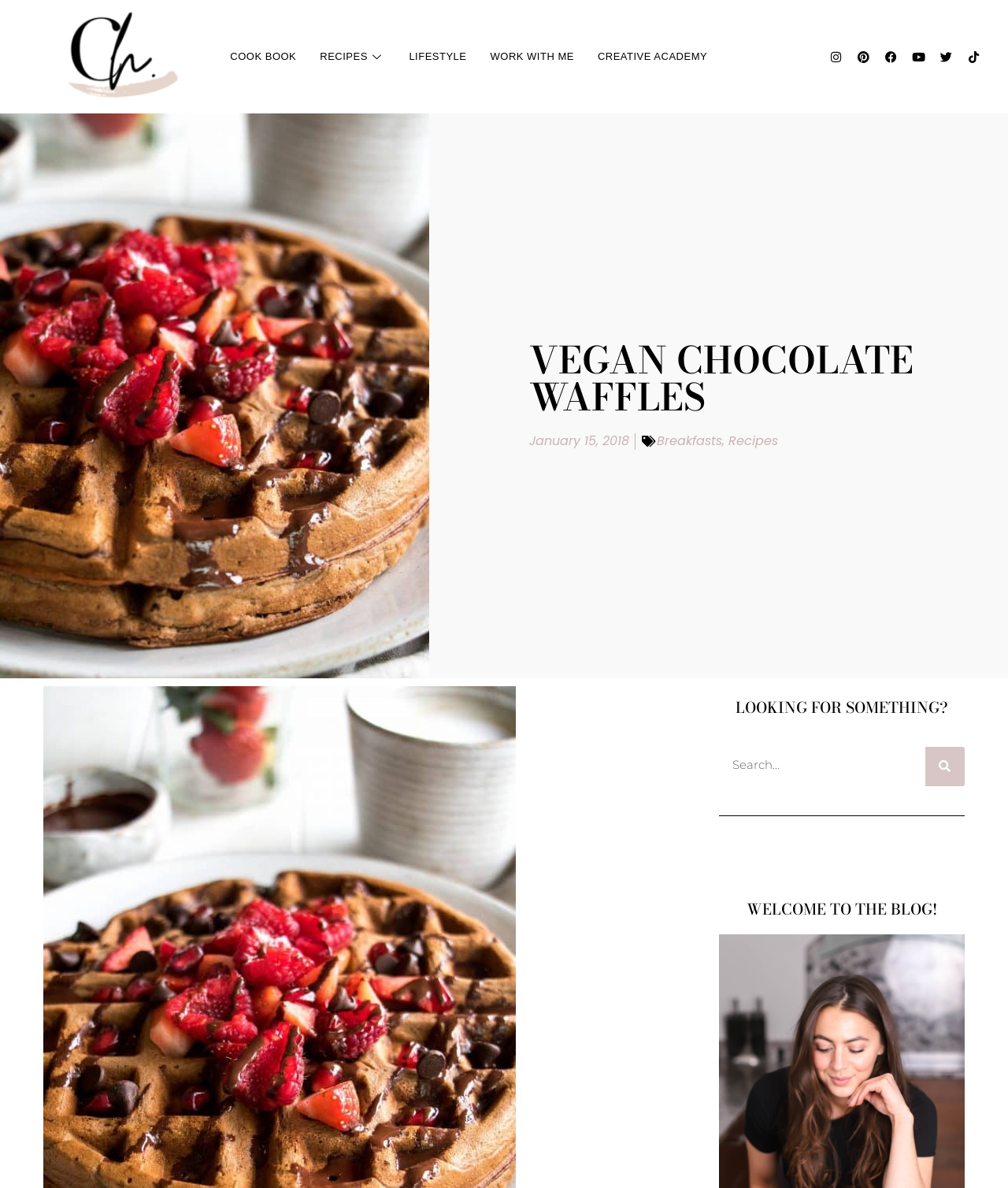Specify the bounding box coordinates of the region I need to click to perform the following instruction: "Toggle dark mode". The coordinates must be four float numbers in the range of 0 to 1, i.e., [left, top, right, bottom].

None